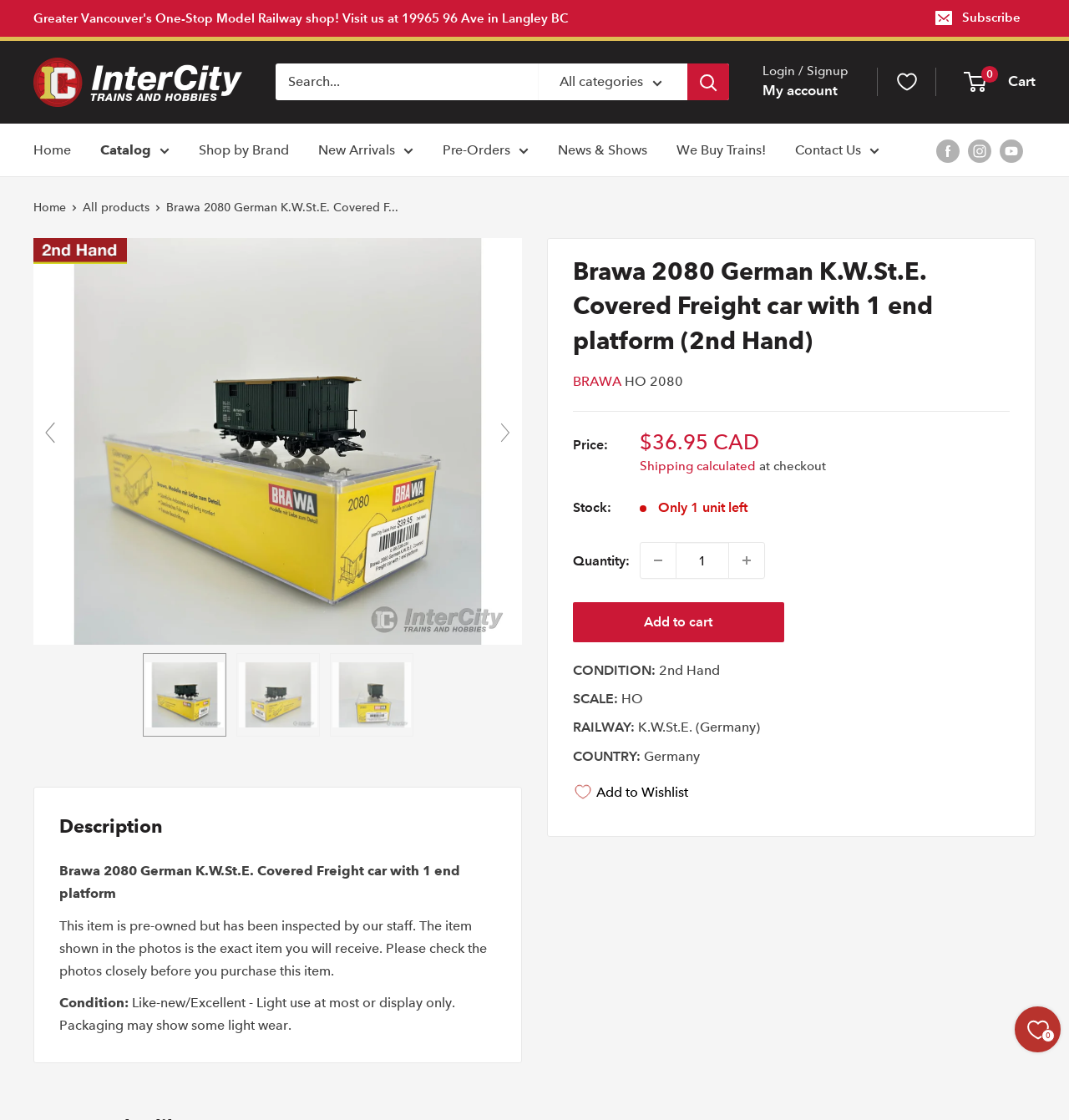Determine the bounding box coordinates of the clickable region to execute the instruction: "Login to your account". The coordinates should be four float numbers between 0 and 1, denoted as [left, top, right, bottom].

[0.713, 0.057, 0.794, 0.07]